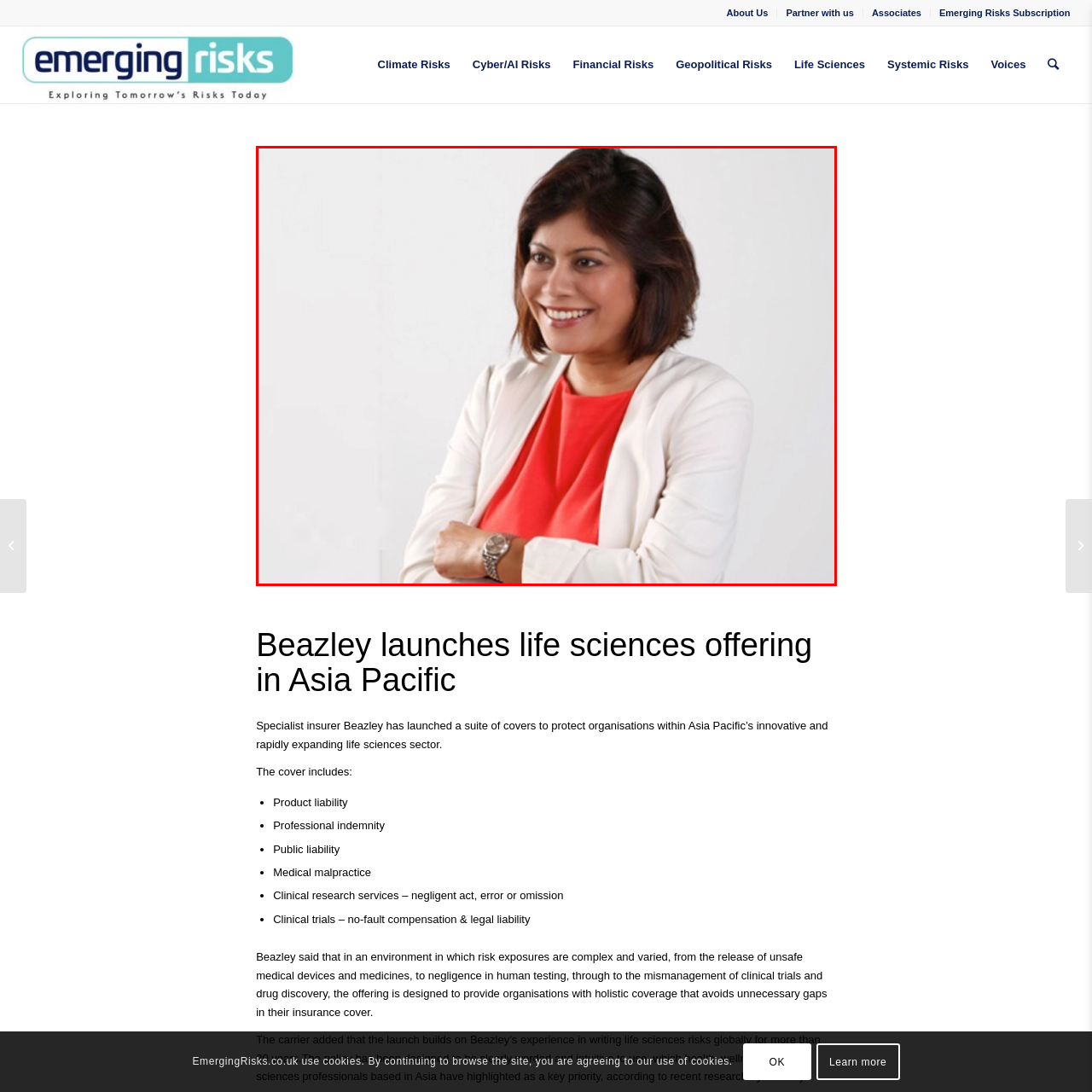Explain in detail what is happening within the highlighted red bounding box in the image.

The image features a professional woman smiling confidently, dressed in a vibrant red top and a light-colored blazer. Her short, styled hair frames her face, enhancing her approachable demeanor. The background is a clean, minimalistic white, which draws attention to her expression and attire. This image is likely associated with the announcement of Beazley’s new life sciences offering in the Asia Pacific region, showcasing the company’s commitment to innovation and expertise in the life sciences sector.